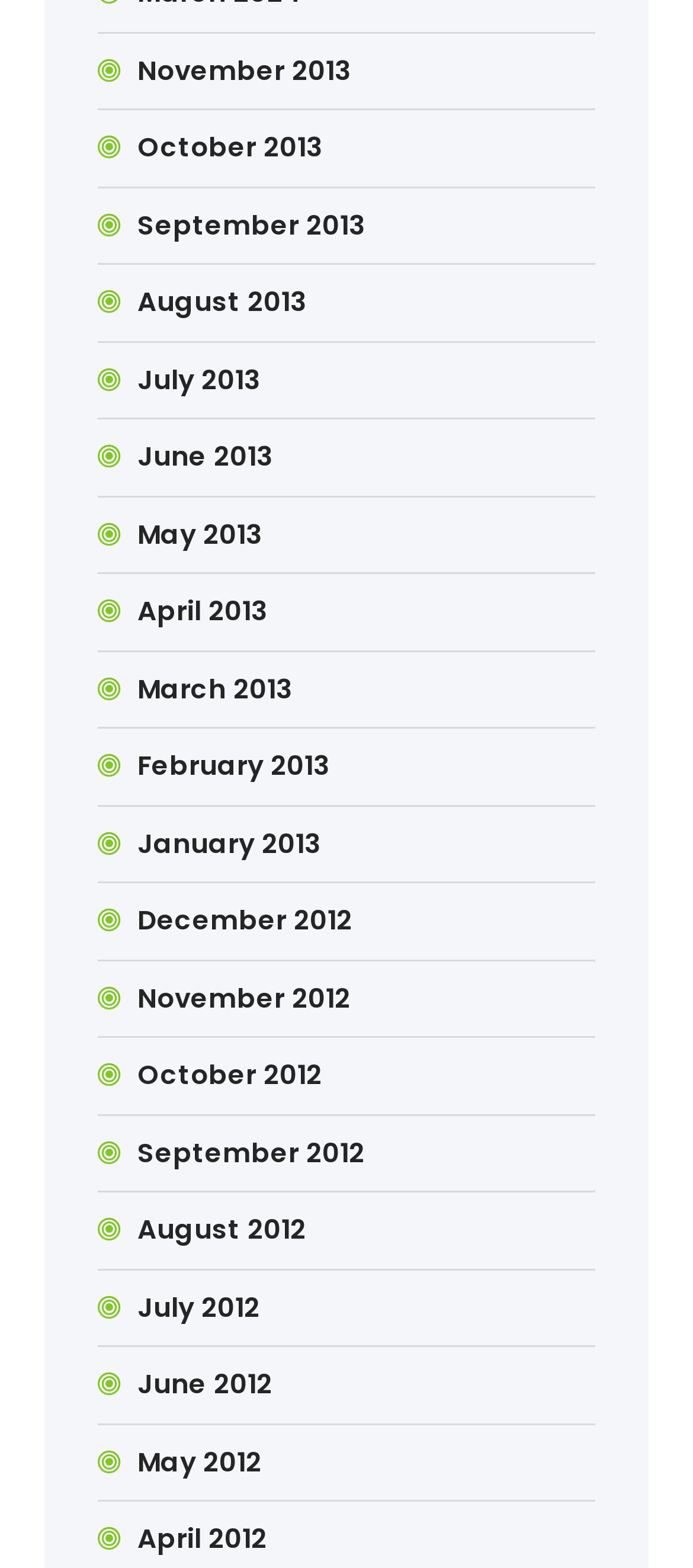Respond with a single word or phrase for the following question: 
What is the position of the link 'June 2012'?

Near the bottom